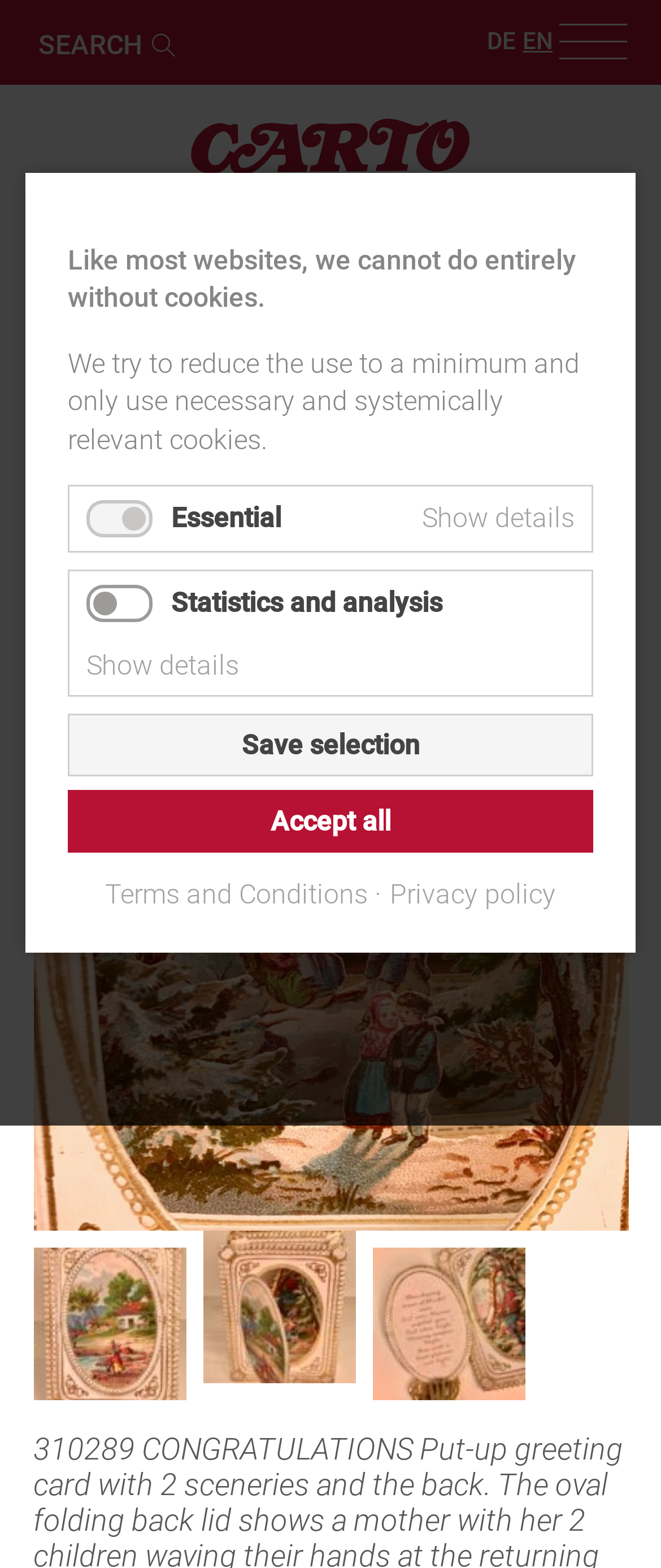Please find the bounding box coordinates of the element's region to be clicked to carry out this instruction: "View family idyllic place".

[0.05, 0.314, 0.95, 0.389]